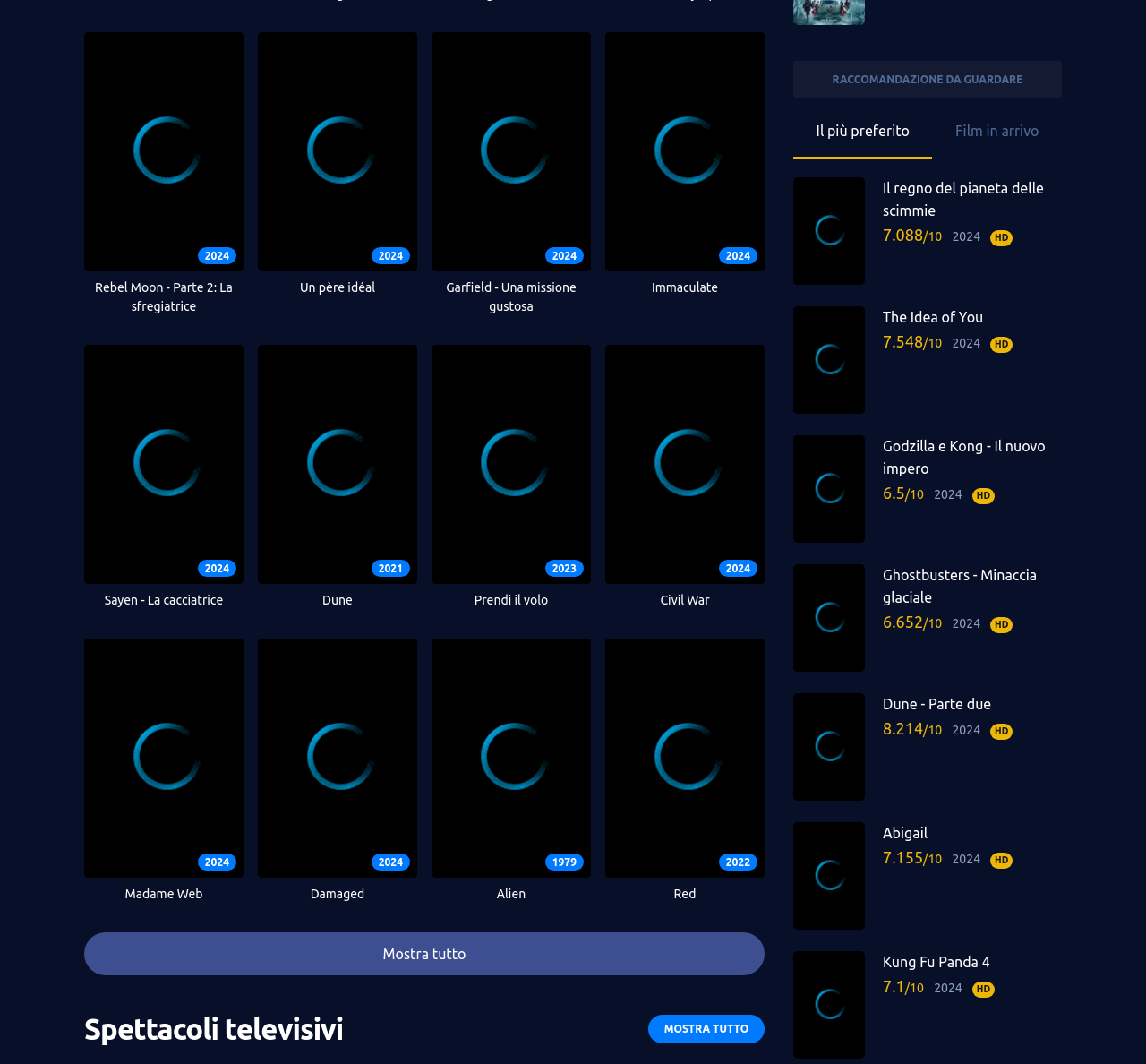Can you find the bounding box coordinates for the element that needs to be clicked to execute this instruction: "Click on the link 'Dune - Parte due'"? The coordinates should be given as four float numbers between 0 and 1, i.e., [left, top, right, bottom].

[0.77, 0.651, 0.927, 0.672]